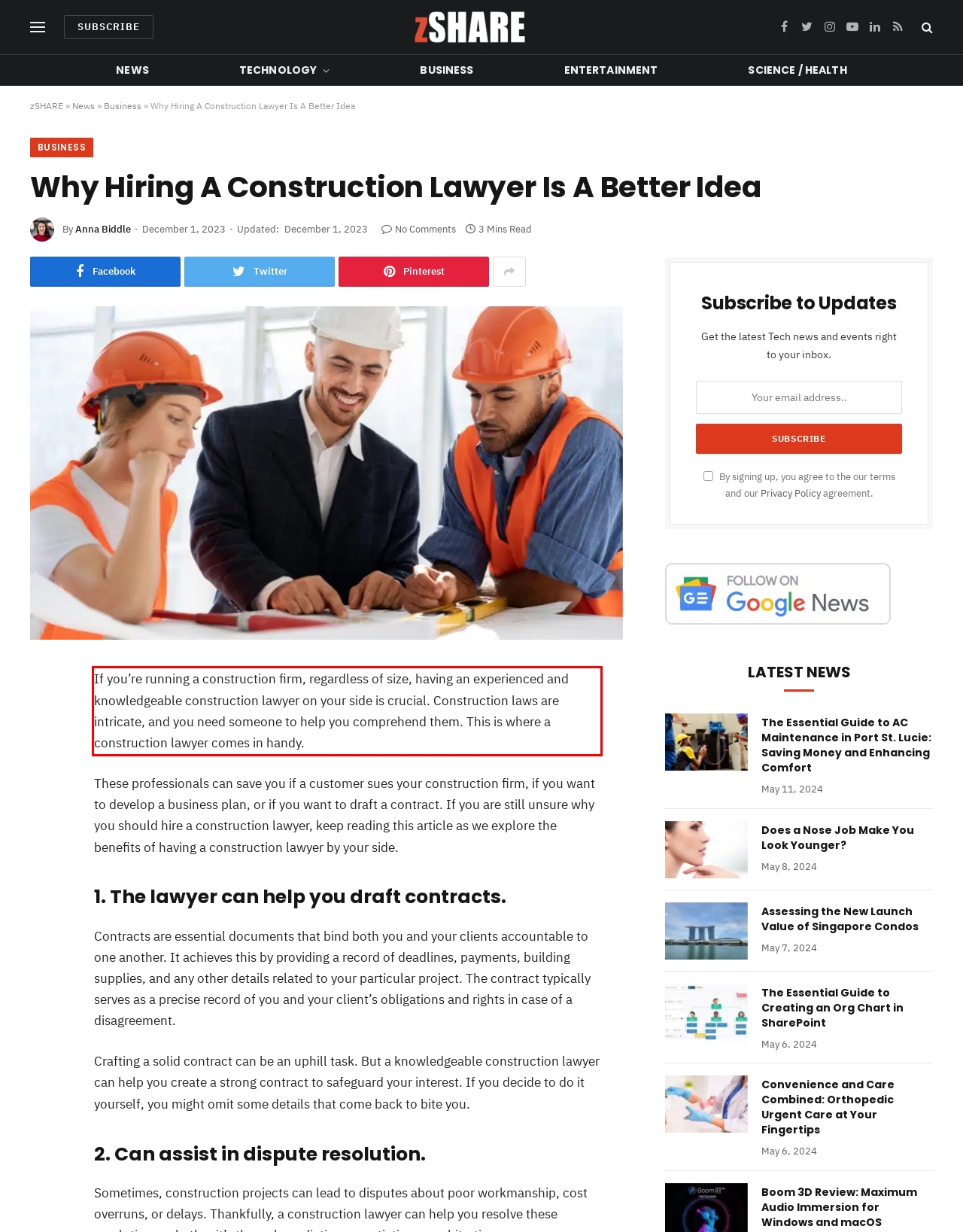You have a screenshot with a red rectangle around a UI element. Recognize and extract the text within this red bounding box using OCR.

If you’re running a construction firm, regardless of size, having an experienced and knowledgeable construction lawyer on your side is crucial. Construction laws are intricate, and you need someone to help you comprehend them. This is where a construction lawyer comes in handy.